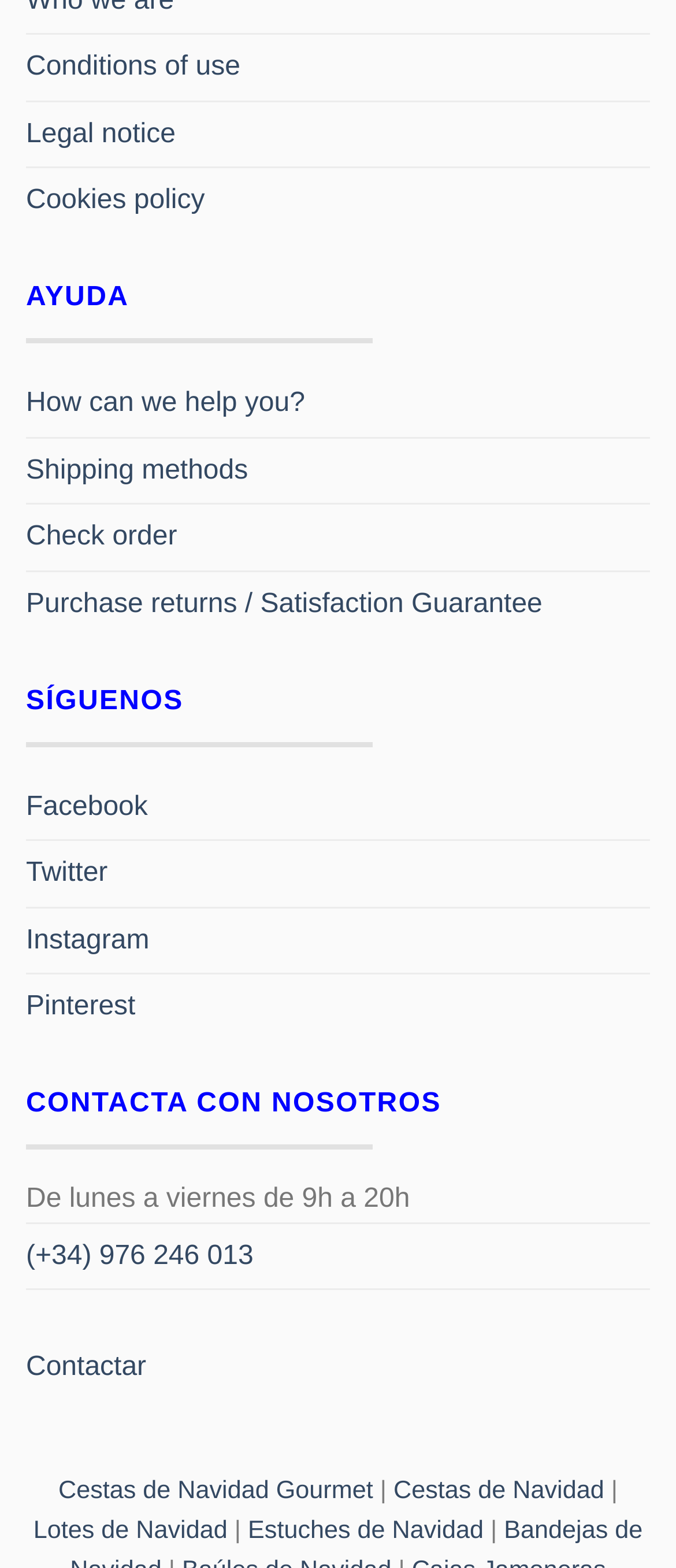What is the phone number to contact?
Give a single word or phrase as your answer by examining the image.

(+34) 976 246 013